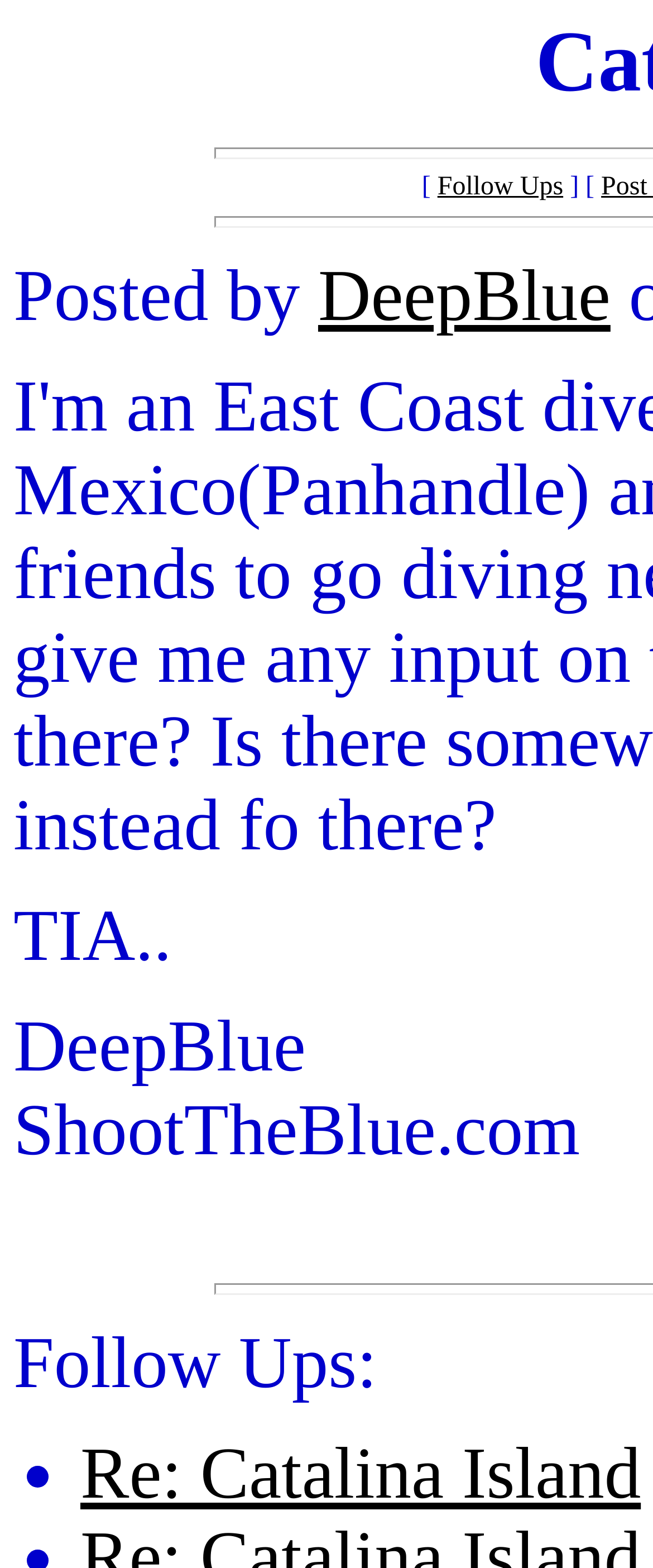Based on the element description: "Viber", identify the UI element and provide its bounding box coordinates. Use four float numbers between 0 and 1, [left, top, right, bottom].

None